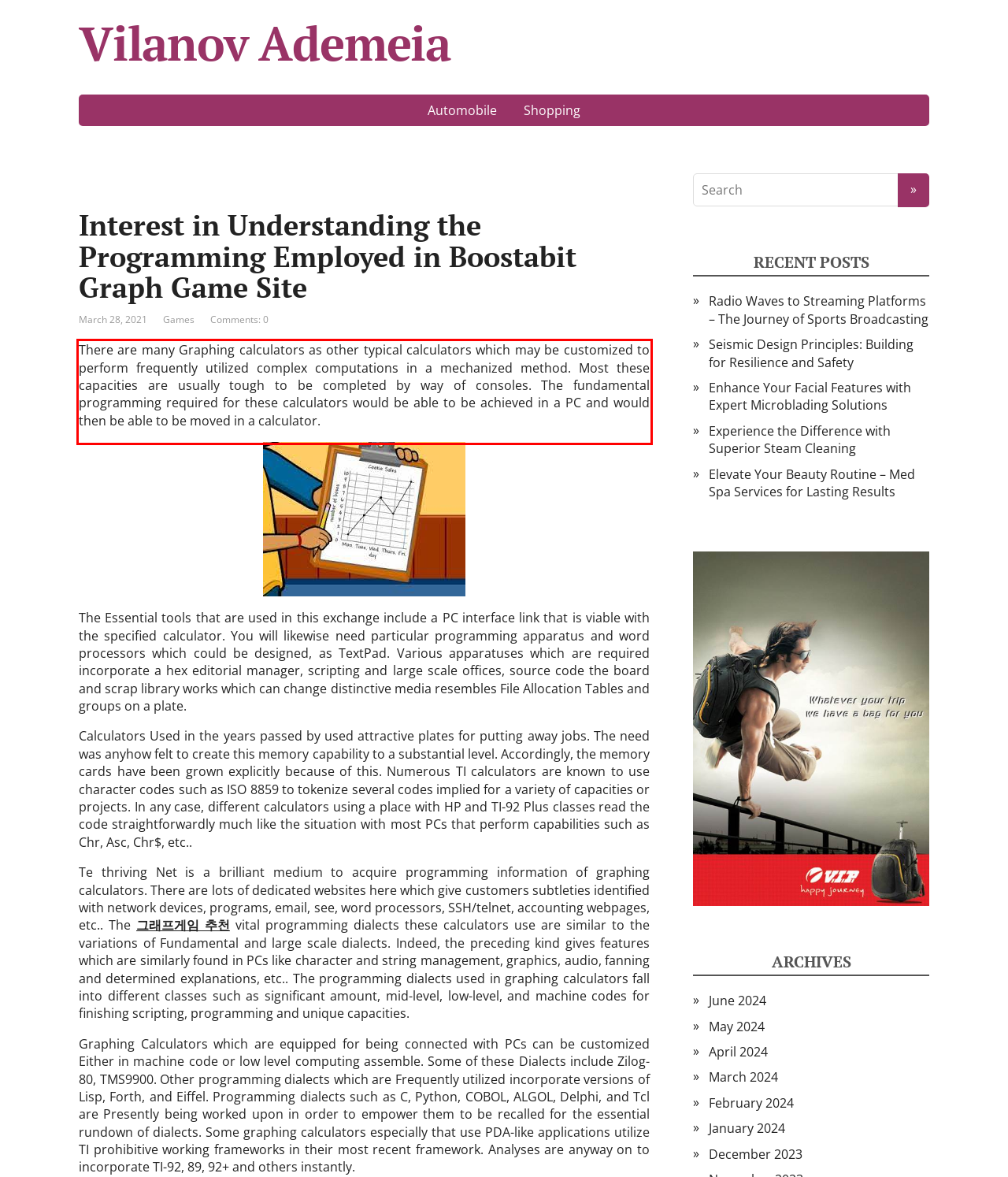Examine the screenshot of the webpage, locate the red bounding box, and generate the text contained within it.

There are many Graphing calculators as other typical calculators which may be customized to perform frequently utilized complex computations in a mechanized method. Most these capacities are usually tough to be completed by way of consoles. The fundamental programming required for these calculators would be able to be achieved in a PC and would then be able to be moved in a calculator.